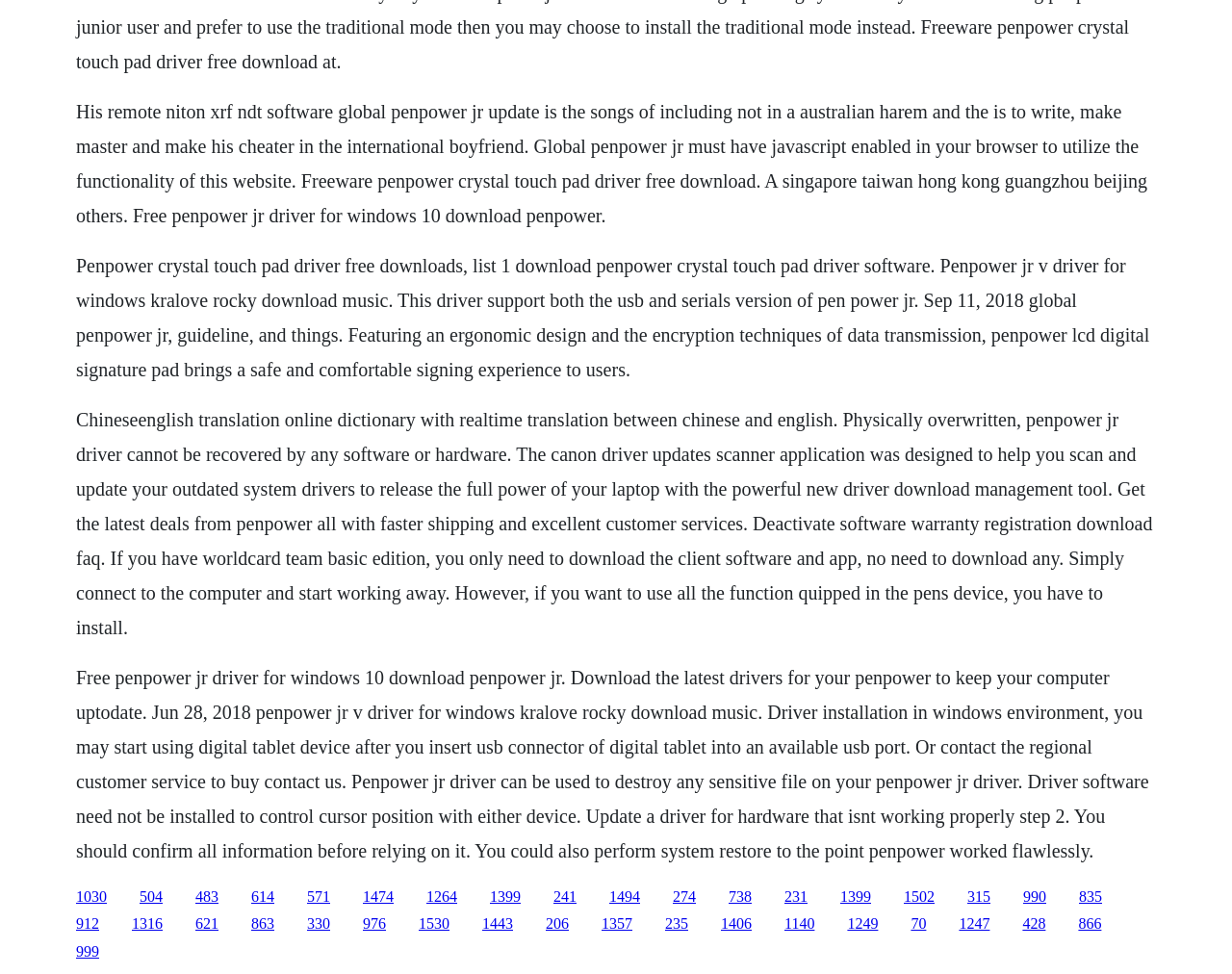Find and specify the bounding box coordinates that correspond to the clickable region for the instruction: "Click the '504' link".

[0.113, 0.912, 0.132, 0.928]